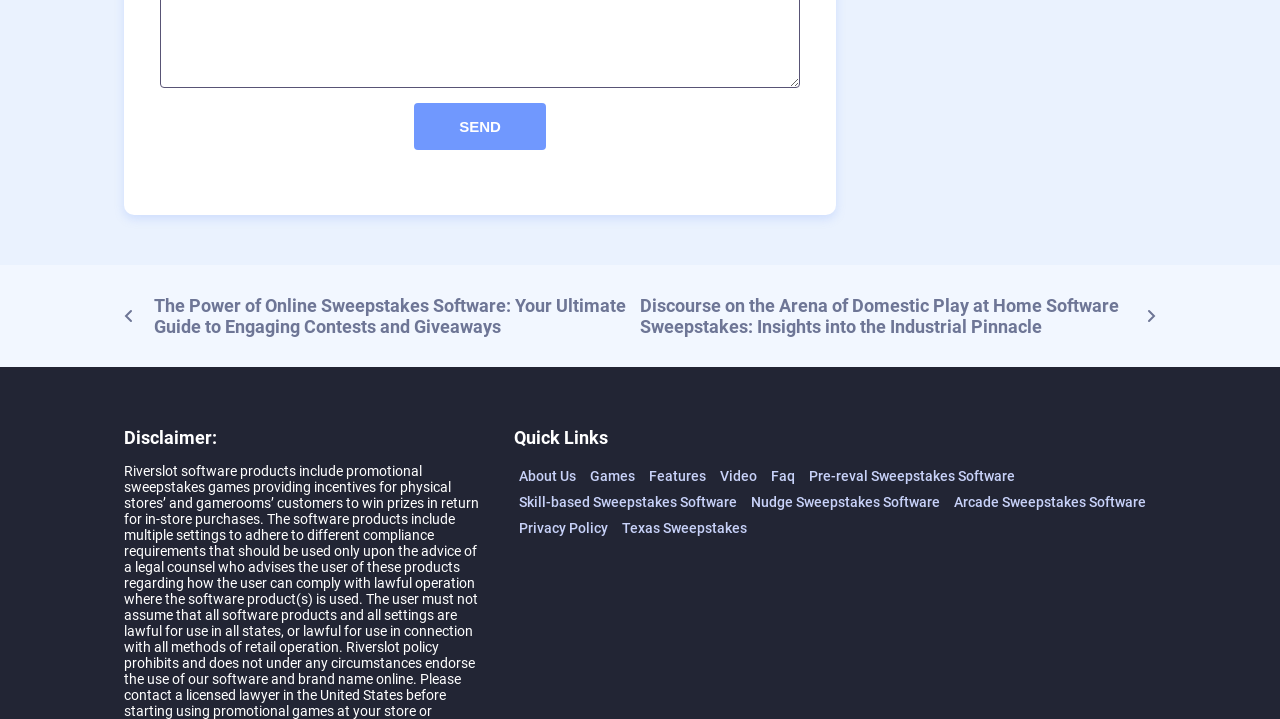Identify the bounding box coordinates for the region to click in order to carry out this instruction: "Go to the home page". Provide the coordinates using four float numbers between 0 and 1, formatted as [left, top, right, bottom].

None